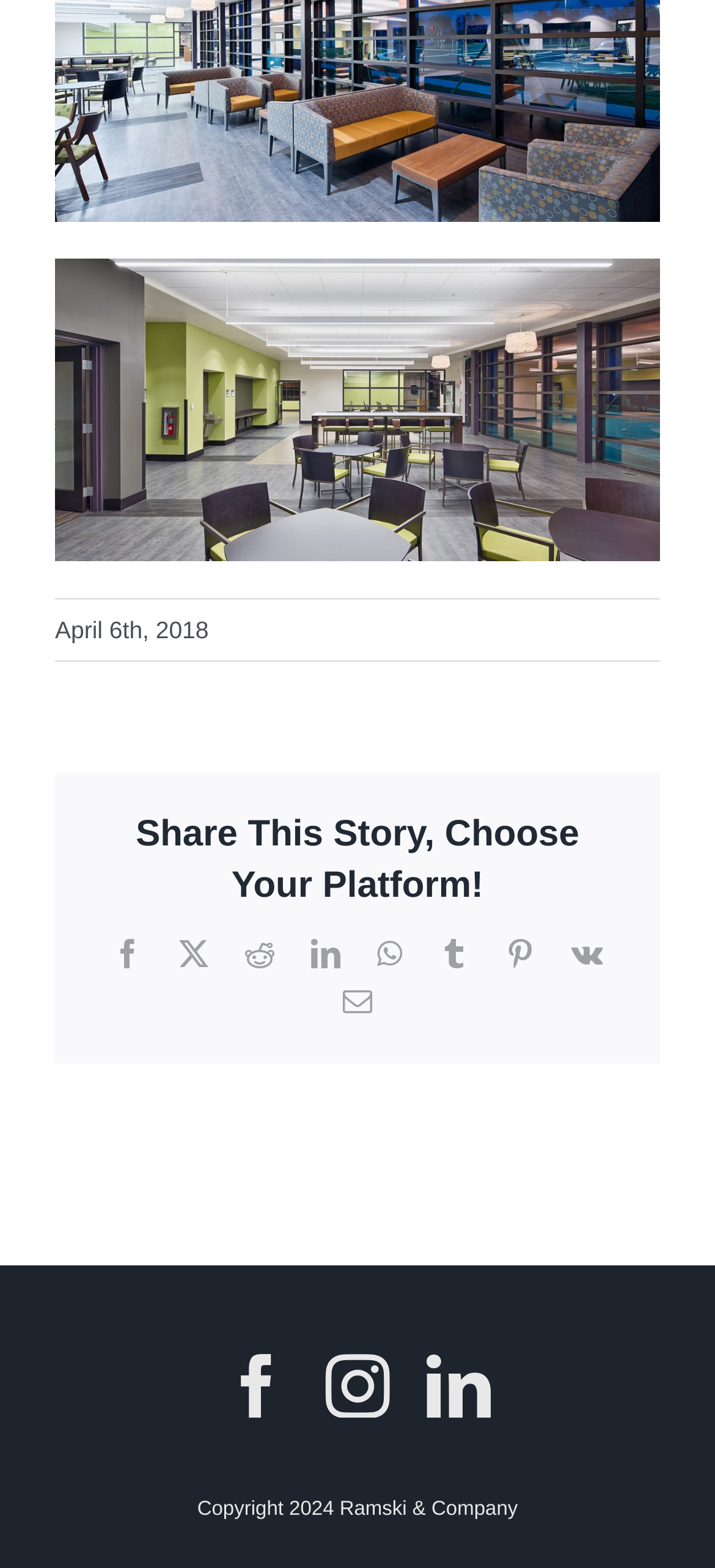Please indicate the bounding box coordinates of the element's region to be clicked to achieve the instruction: "Share via Email". Provide the coordinates as four float numbers between 0 and 1, i.e., [left, top, right, bottom].

[0.479, 0.629, 0.521, 0.648]